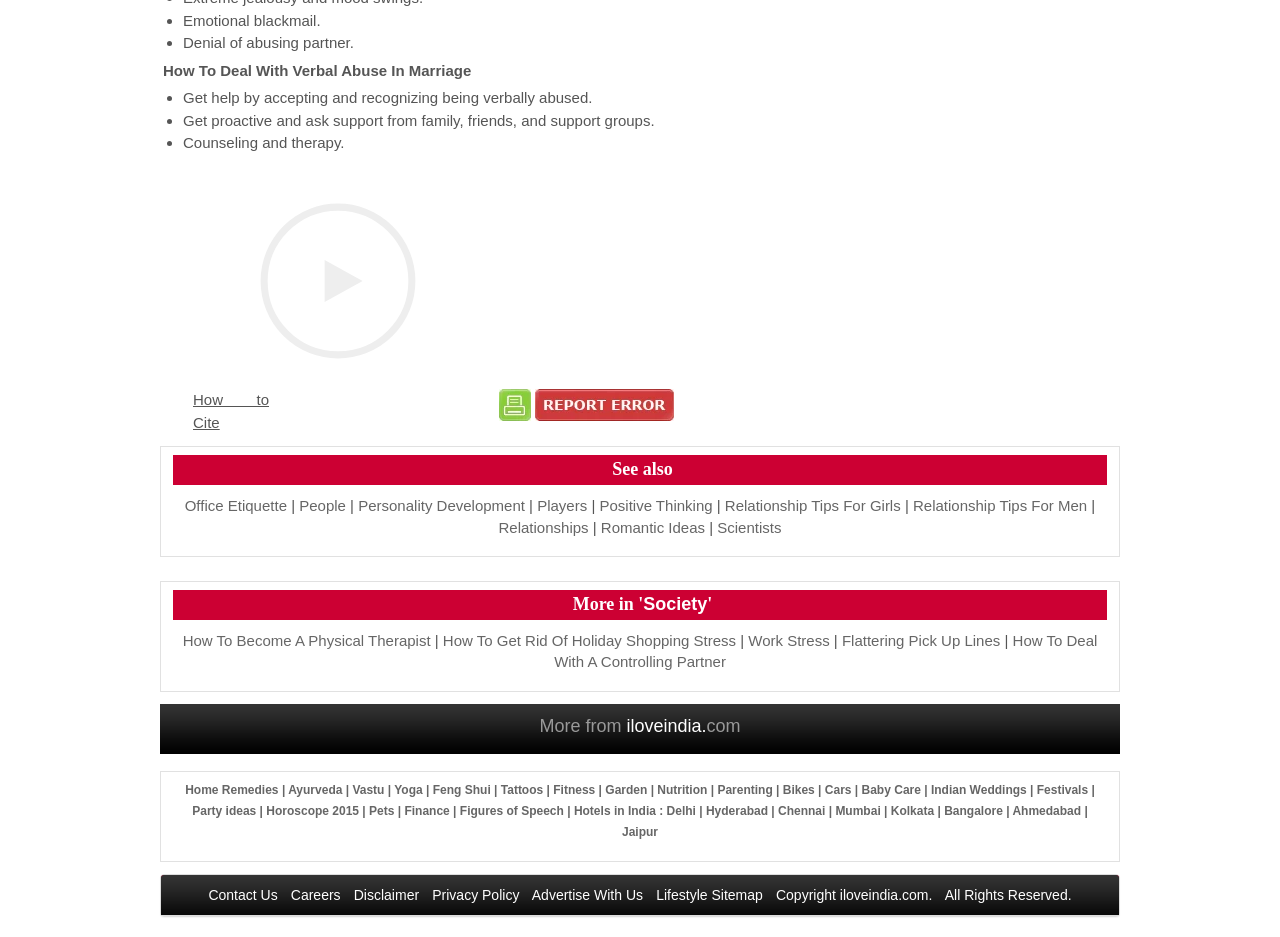Identify the bounding box coordinates of the area that should be clicked in order to complete the given instruction: "Learn about 'Feng Shui'". The bounding box coordinates should be four float numbers between 0 and 1, i.e., [left, top, right, bottom].

[0.338, 0.836, 0.383, 0.851]